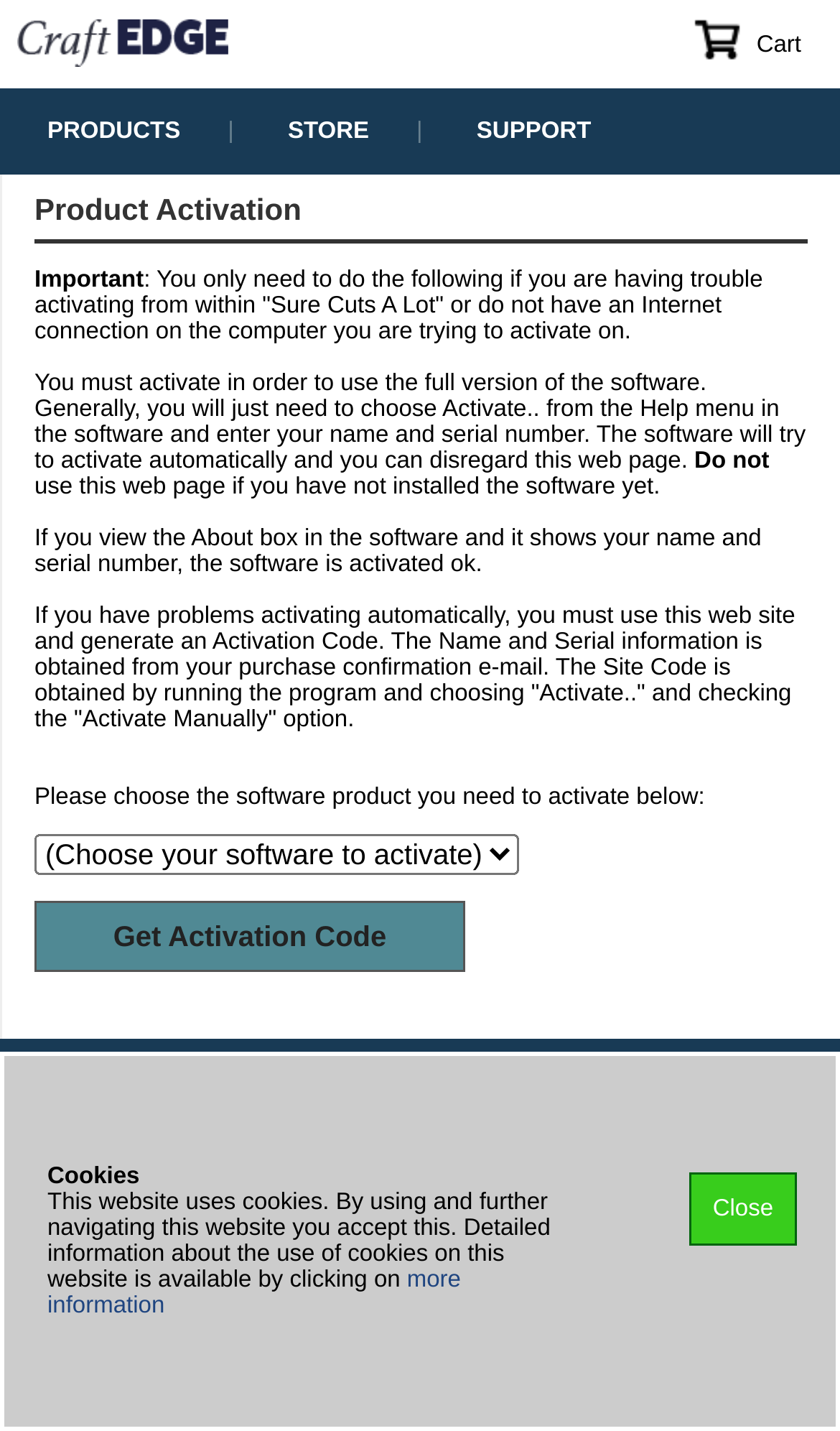Use a single word or phrase to answer the question: 
What is the purpose of this webpage?

Software activation